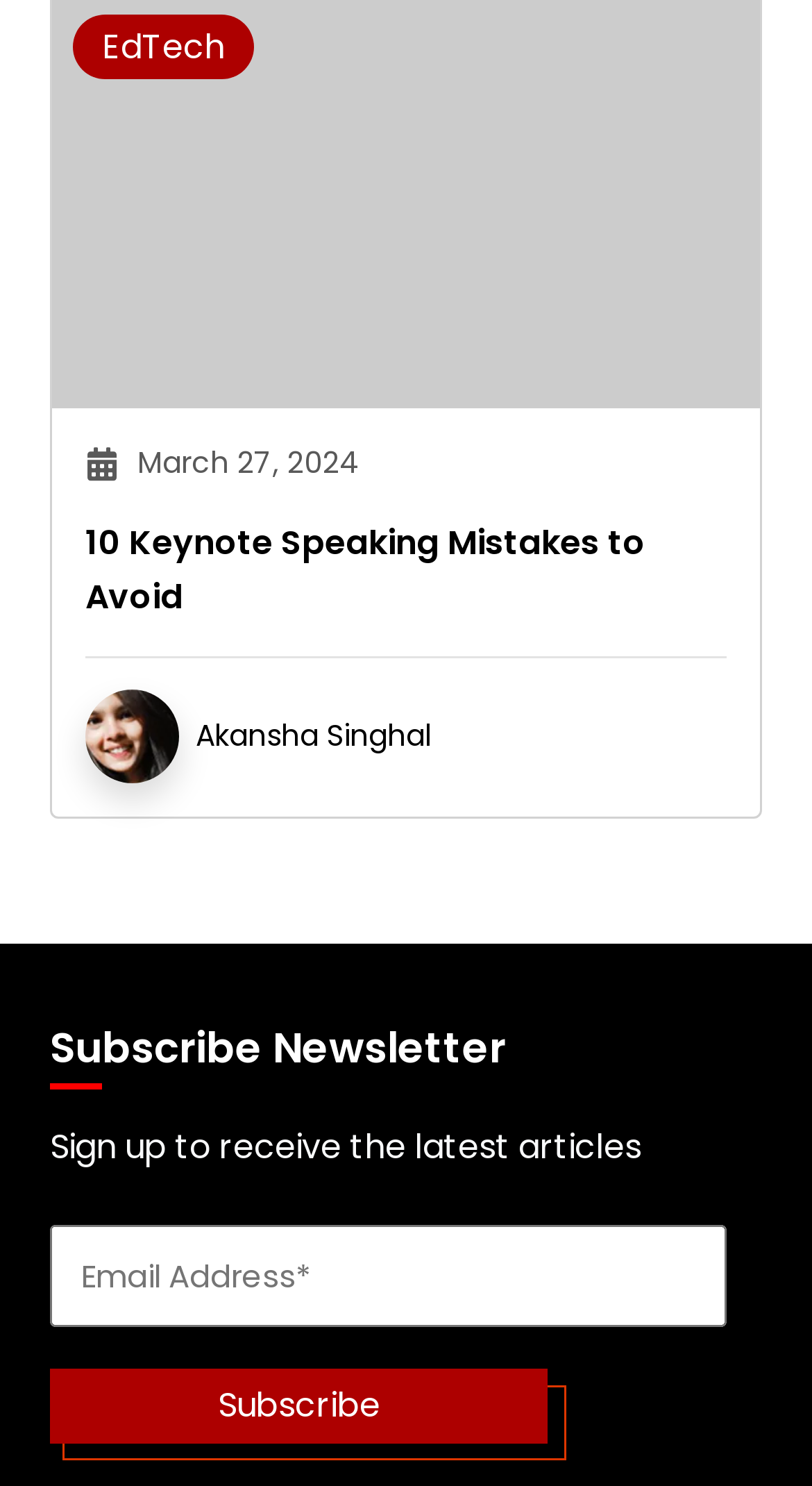Provide the bounding box coordinates of the area you need to click to execute the following instruction: "visit the author's page".

[0.241, 0.481, 0.531, 0.509]